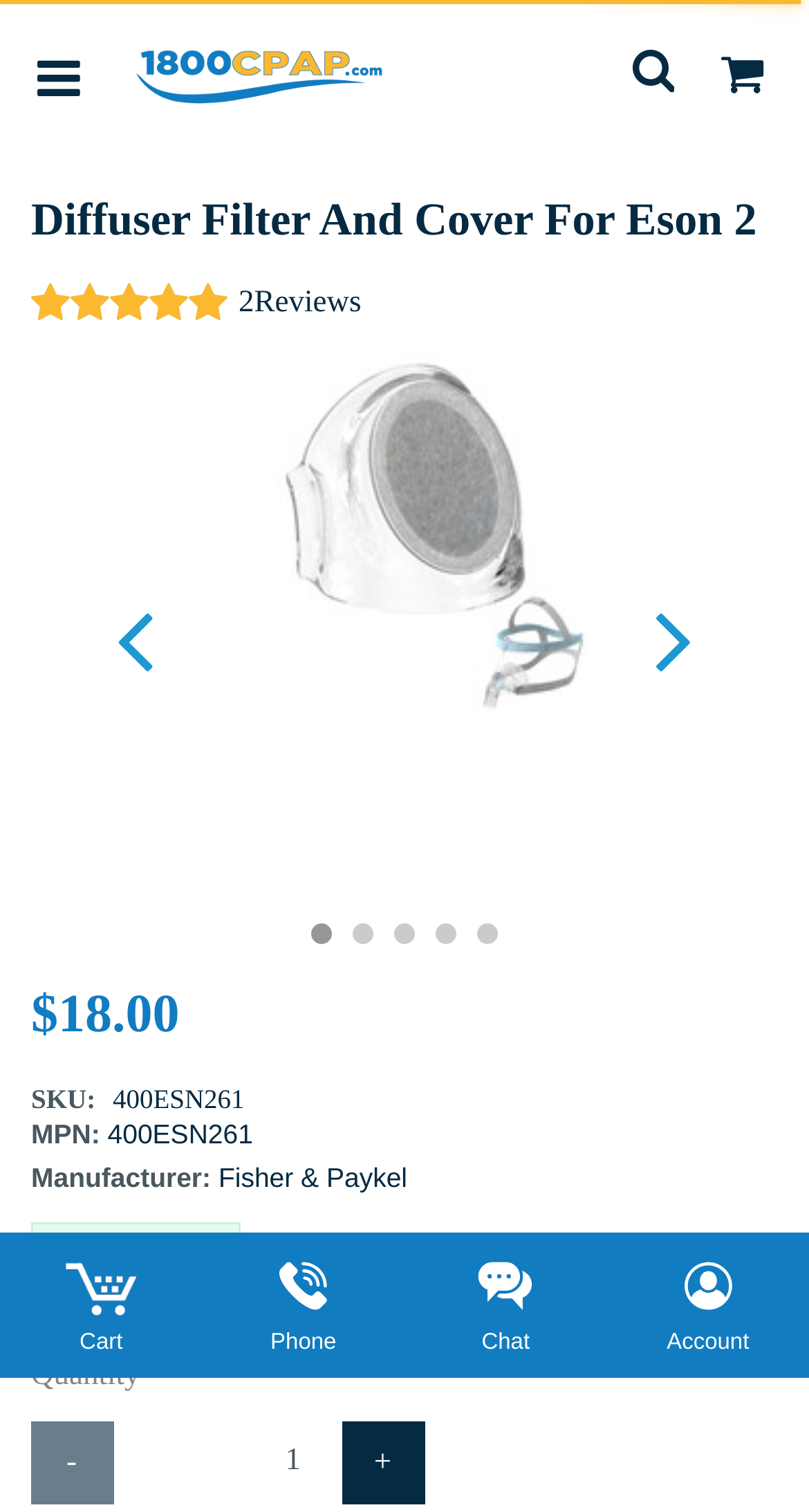Bounding box coordinates are specified in the format (top-left x, top-left y, bottom-right x, bottom-right y). All values are floating point numbers bounded between 0 and 1. Please provide the bounding box coordinate of the region this sentence describes: Phone

[0.288, 0.815, 0.462, 0.901]